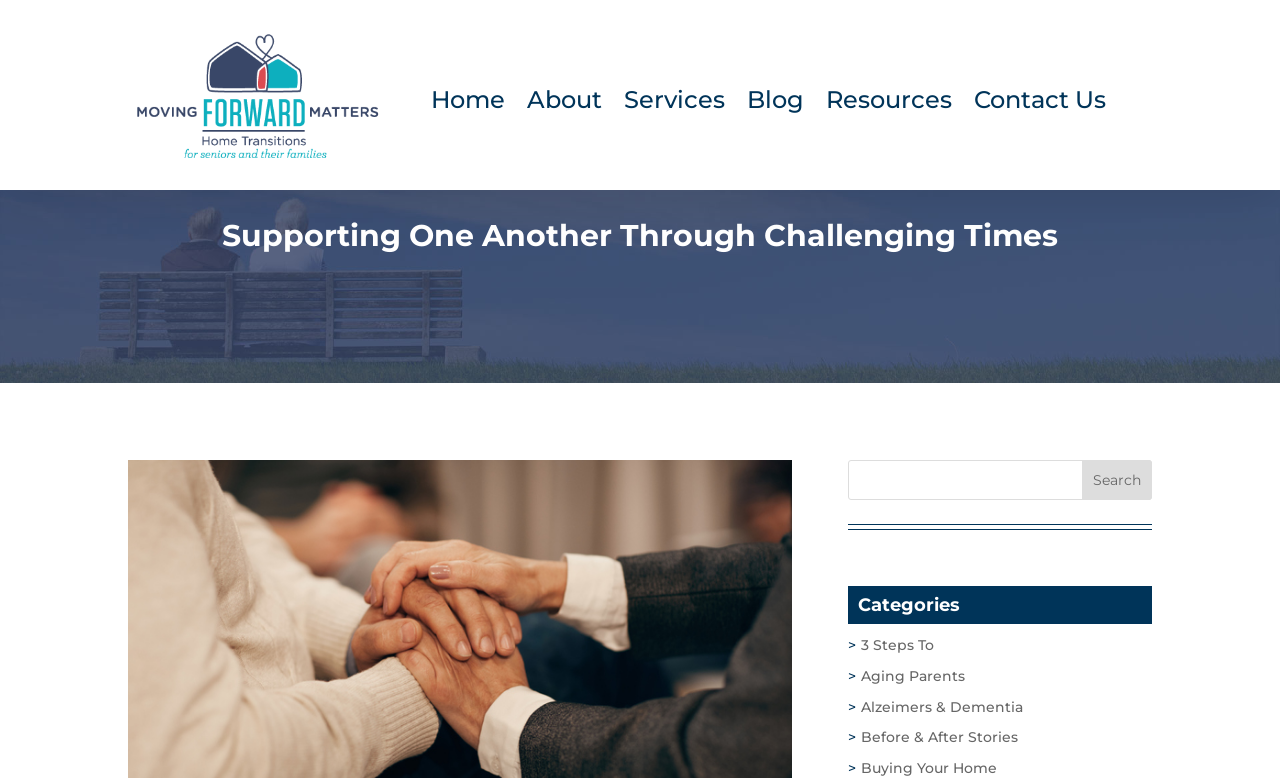Identify the bounding box coordinates necessary to click and complete the given instruction: "Contact us through the 'Contact Us' link".

[0.761, 0.12, 0.864, 0.148]